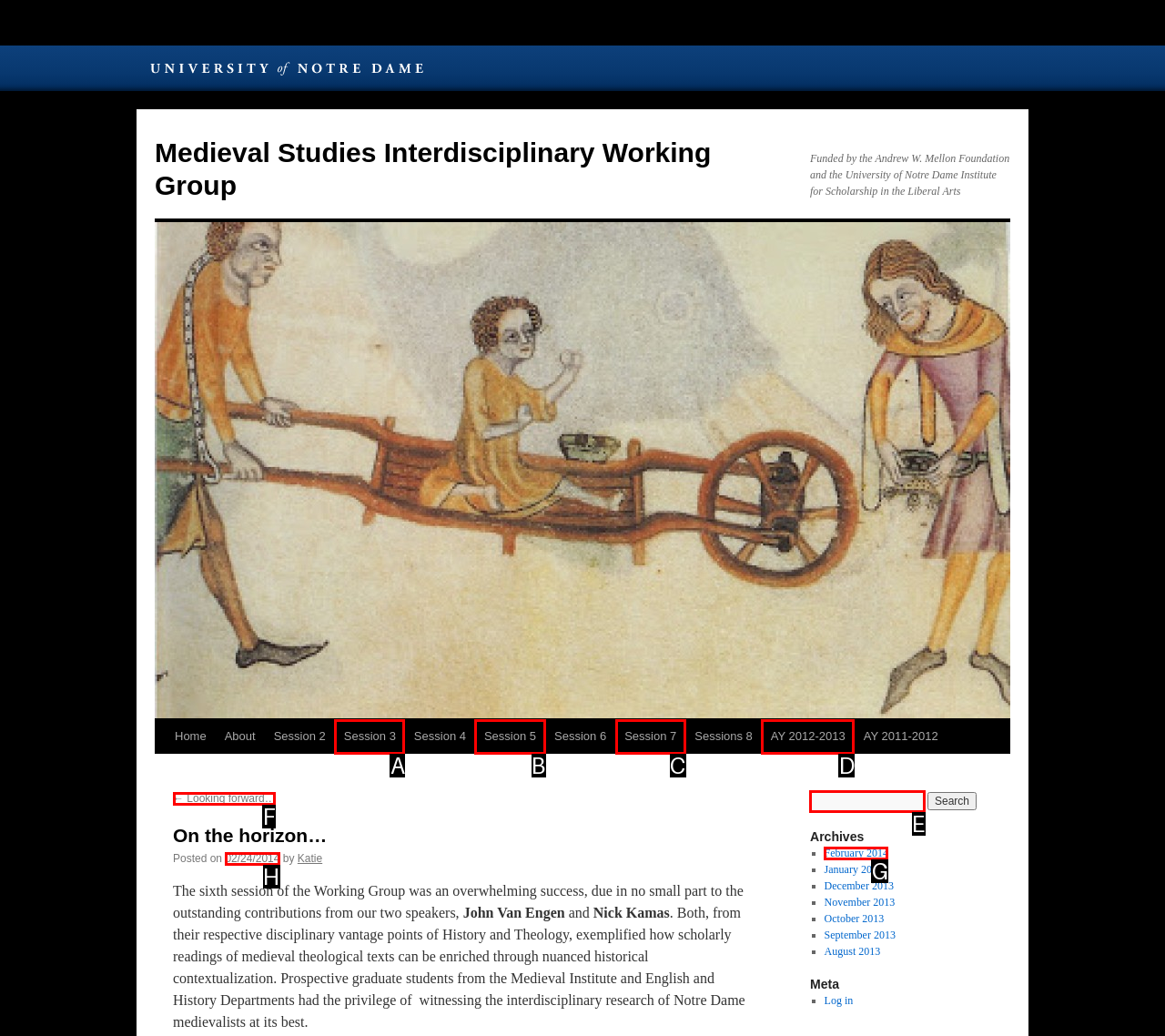Tell me which letter corresponds to the UI element that should be clicked to fulfill this instruction: Search for a keyword
Answer using the letter of the chosen option directly.

E